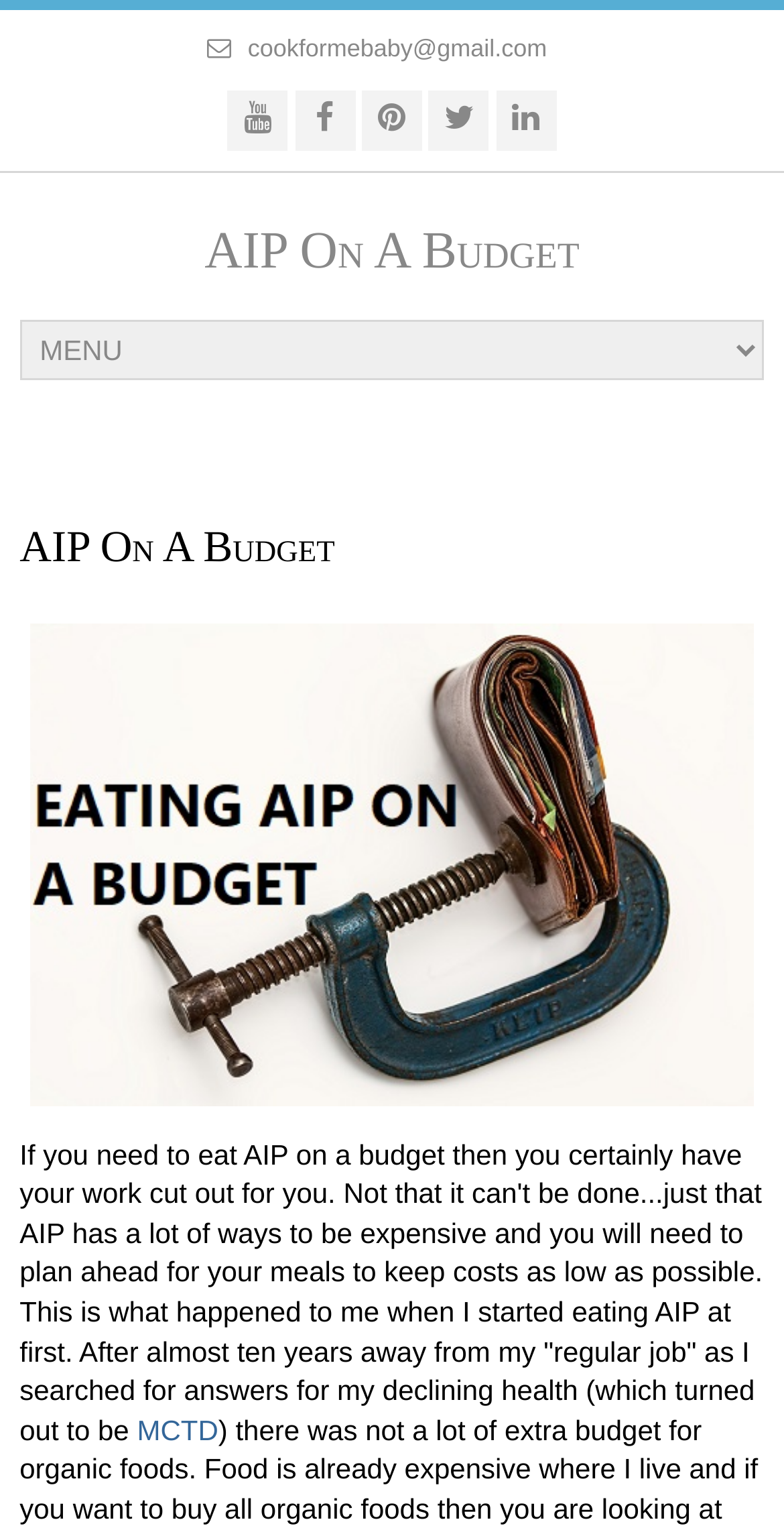Construct a comprehensive description capturing every detail on the webpage.

The webpage is titled "AIP On A Budget" and has a prominent heading with the same title, located near the top of the page. Below the heading, there is a row of six social media links, each represented by an icon, aligned horizontally and centered on the page.

On the top-right corner, there is an email address "cookformebaby@gmail.com" displayed. Below the social media links, there is a dropdown combobox with a heading "AIP On A Budget" that has a popup menu.

The main content of the page is an image with the title "AIP on a budget" that takes up most of the page's width and about half of its height. Below the image, there is a long paragraph of text that discusses the challenges of eating AIP (Autoimmune Protocol) on a budget. The text explains that it requires planning ahead to keep costs low and shares the author's personal experience of struggling with health issues and finding answers.

At the bottom of the page, there is a link to "MCTD" (Multiple Chemical Sensitivity Diagnosis) that is positioned near the bottom-right corner of the page.